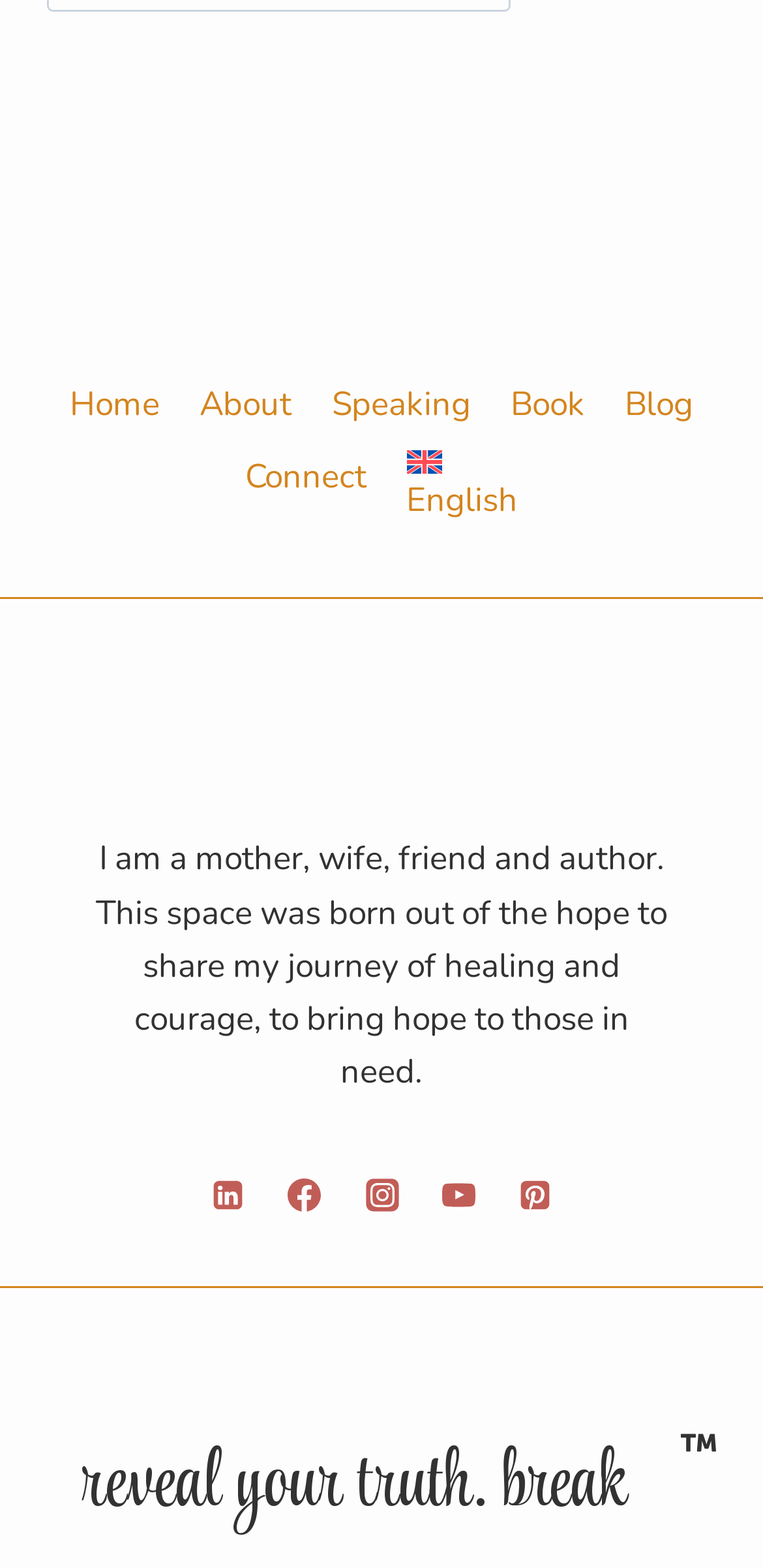Find the bounding box coordinates of the element to click in order to complete the given instruction: "Connect with the author on LinkedIn."

[0.256, 0.741, 0.343, 0.783]